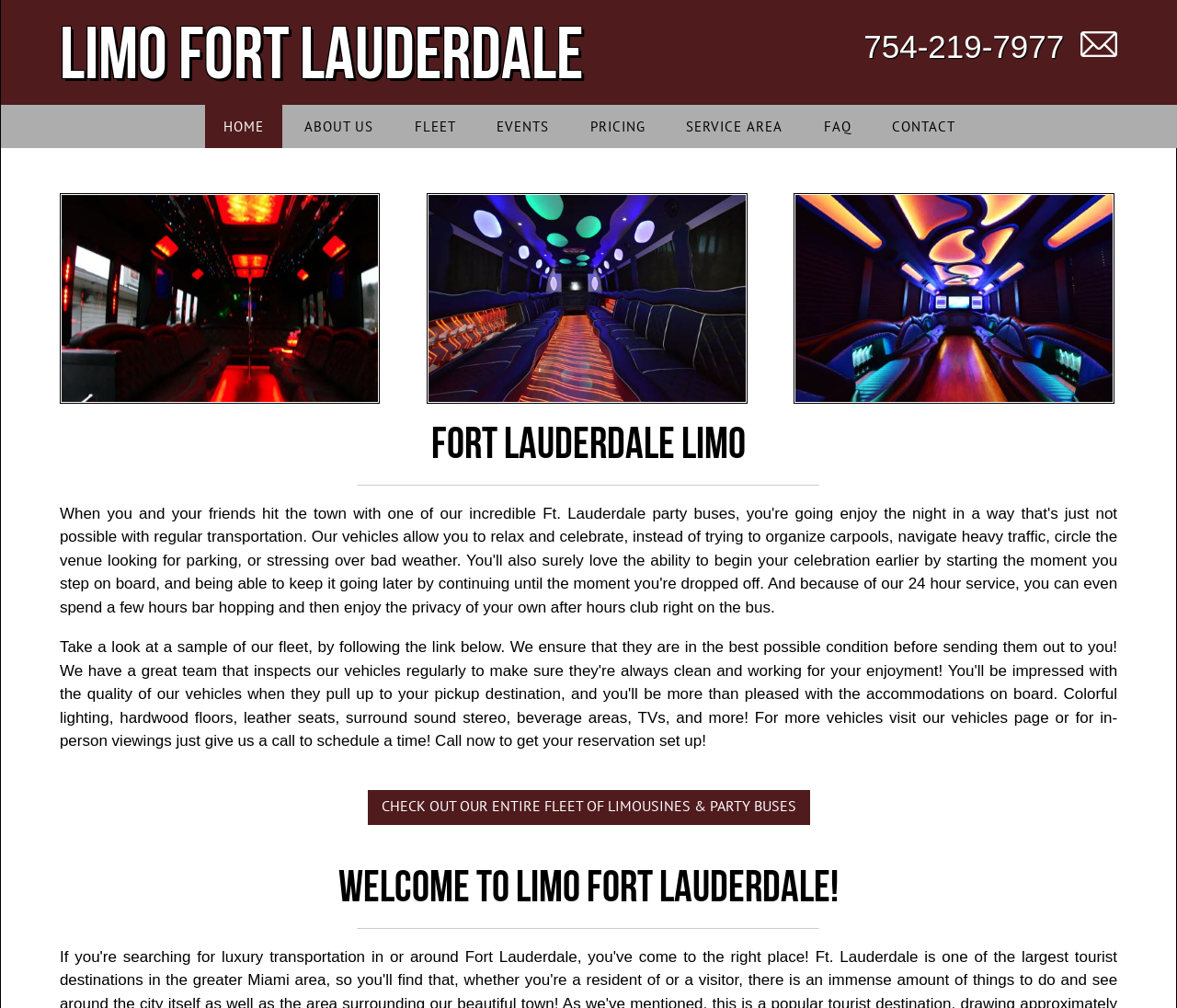Locate the bounding box coordinates for the element described below: "Service Area". The coordinates must be four float values between 0 and 1, formatted as [left, top, right, bottom].

[0.567, 0.104, 0.681, 0.147]